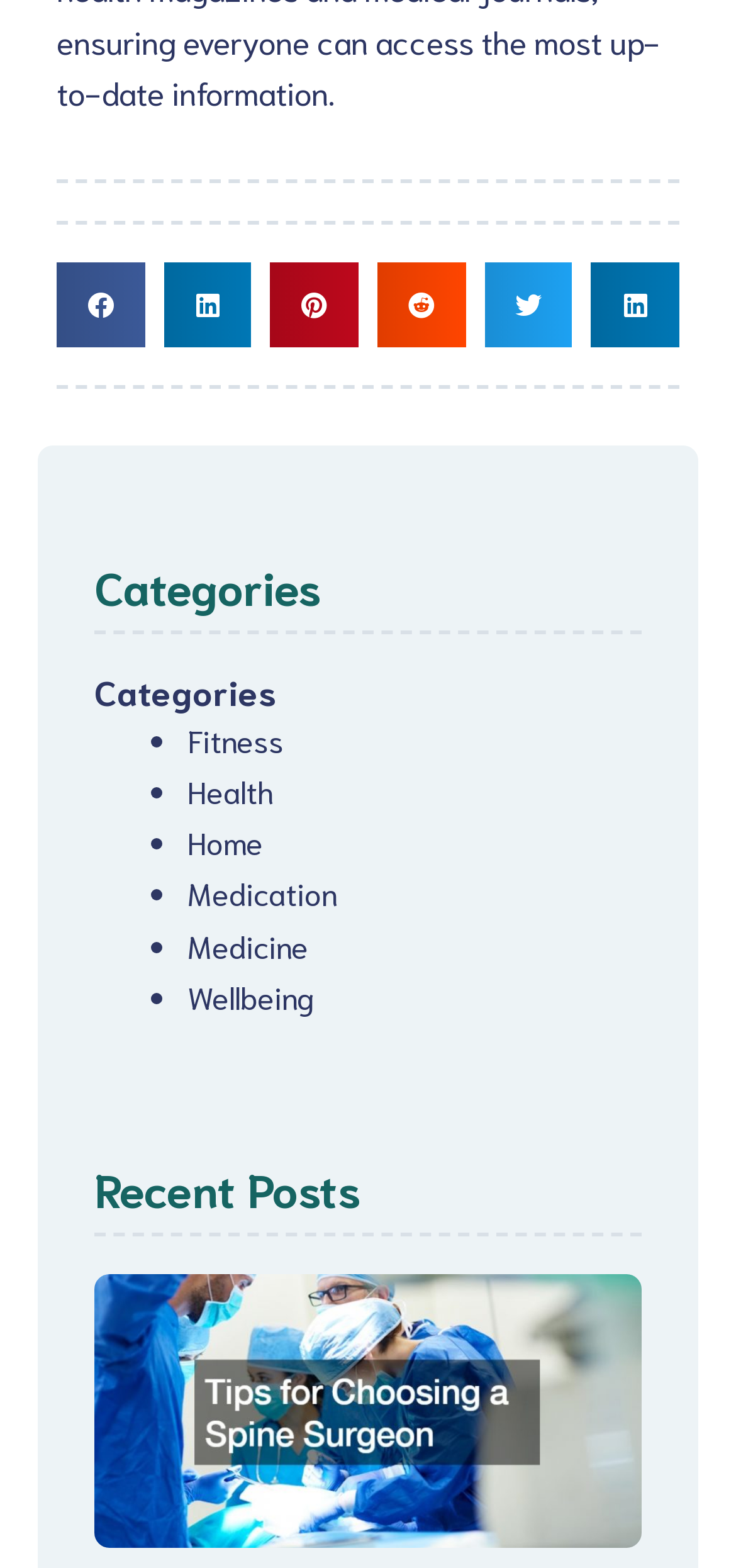Find the bounding box coordinates of the clickable element required to execute the following instruction: "View a recent post". Provide the coordinates as four float numbers between 0 and 1, i.e., [left, top, right, bottom].

[0.128, 0.813, 0.872, 0.987]